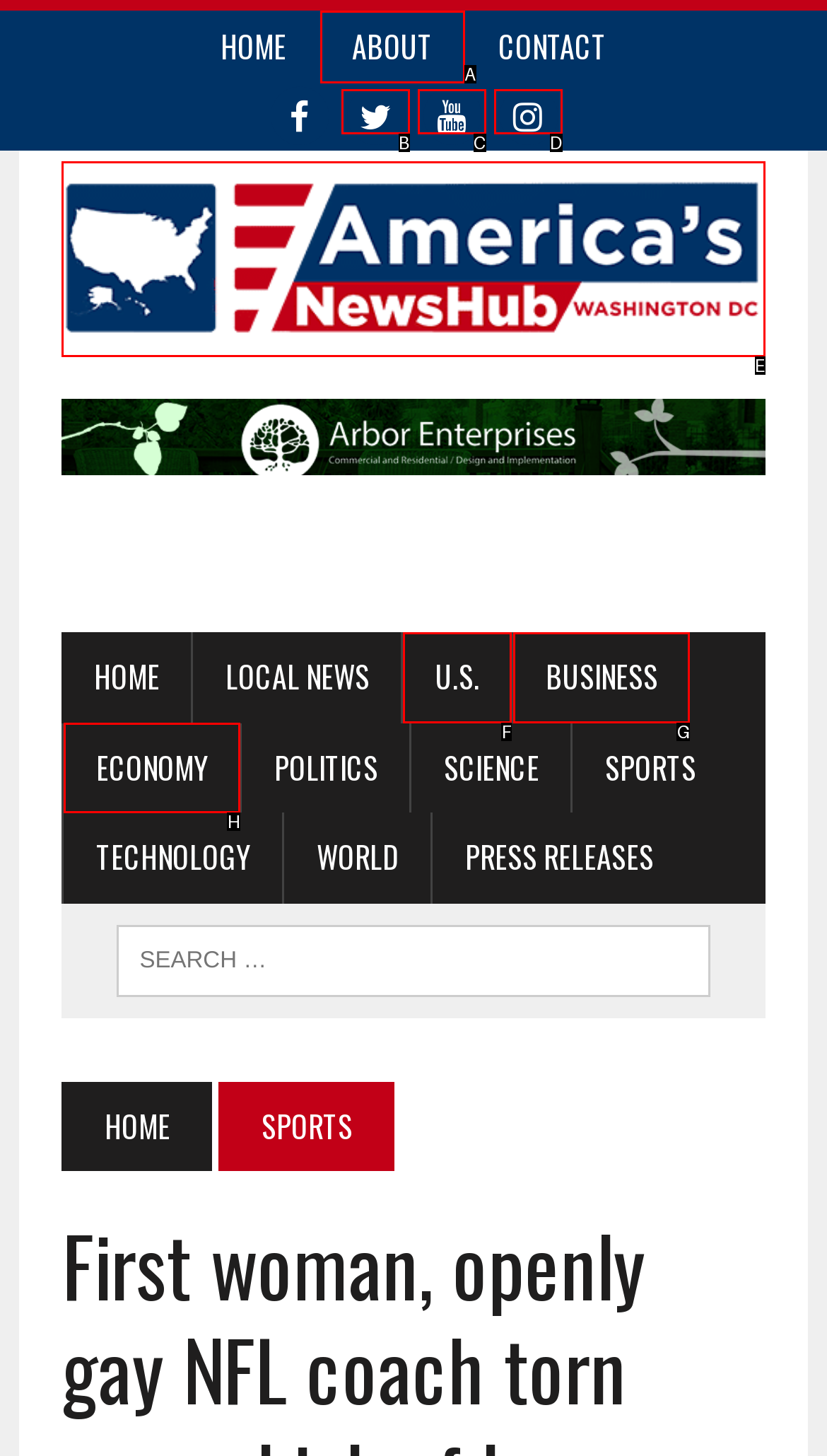Determine which option should be clicked to carry out this task: read about Washington DC NewsHub
State the letter of the correct choice from the provided options.

E